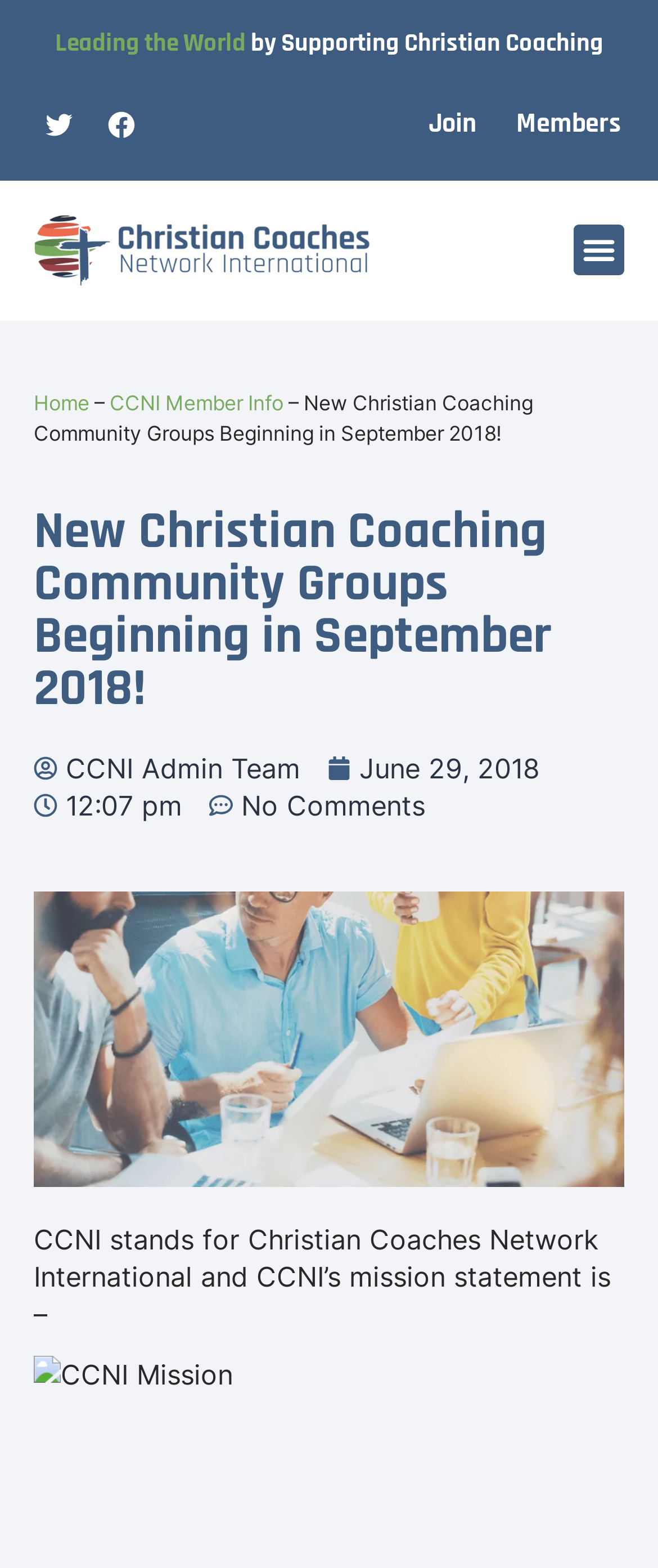Please identify the bounding box coordinates of the region to click in order to complete the given instruction: "View CCNI Admin Team". The coordinates should be four float numbers between 0 and 1, i.e., [left, top, right, bottom].

[0.051, 0.478, 0.456, 0.502]